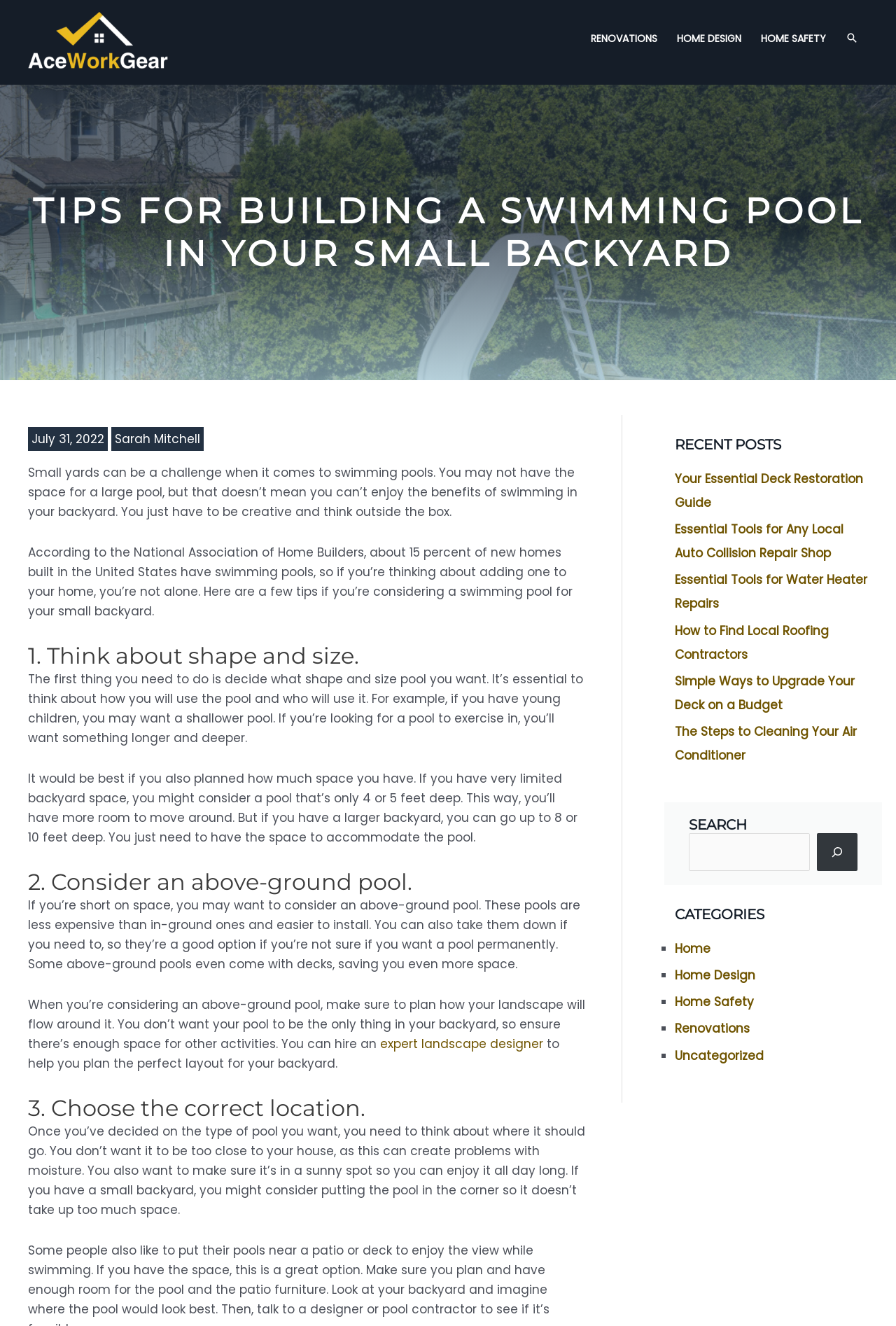Give a concise answer of one word or phrase to the question: 
What is the suggested depth of a pool for a larger backyard?

8 or 10 feet